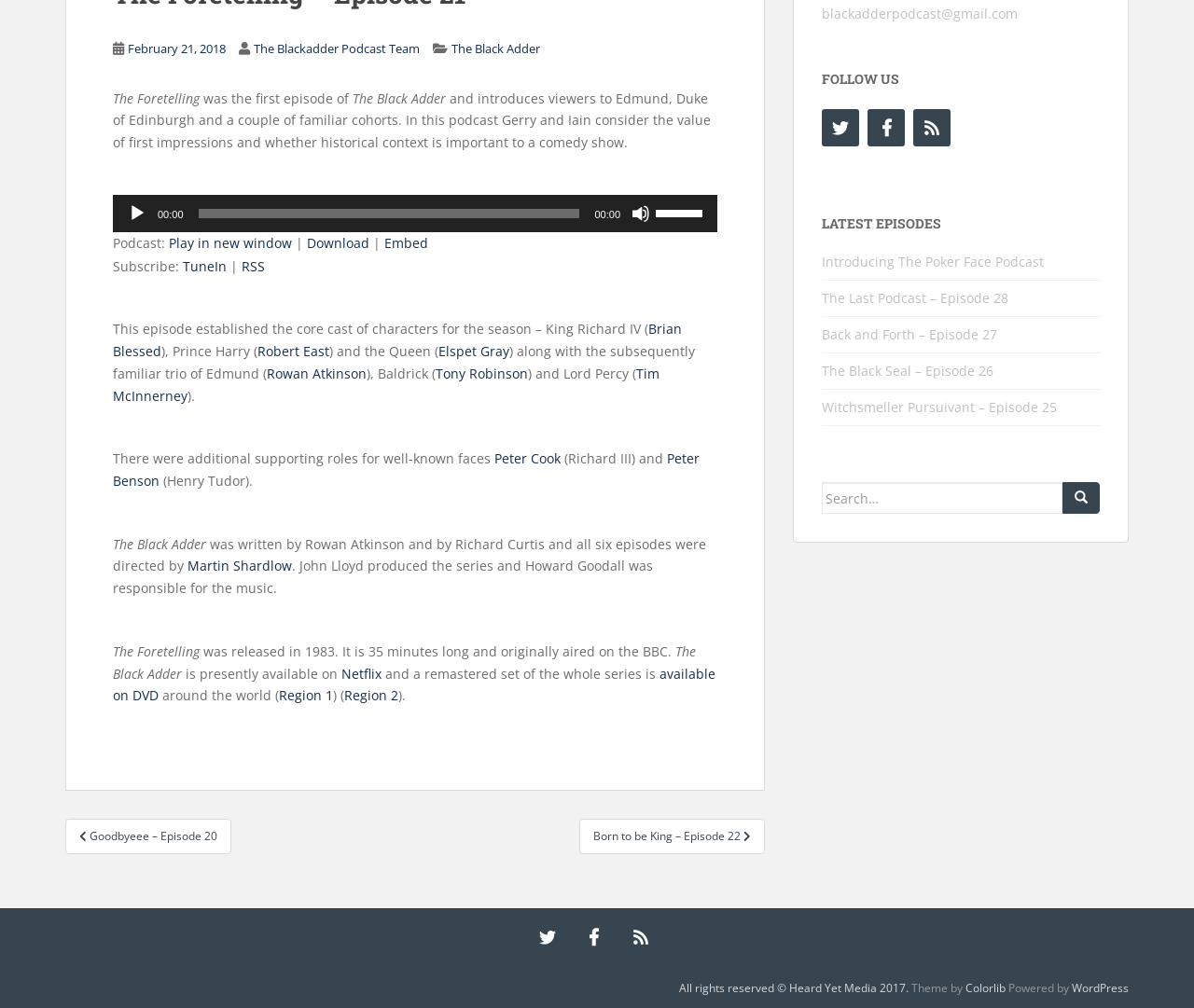Identify the bounding box for the described UI element: "February 21, 2018February 20, 2018".

[0.107, 0.04, 0.189, 0.056]